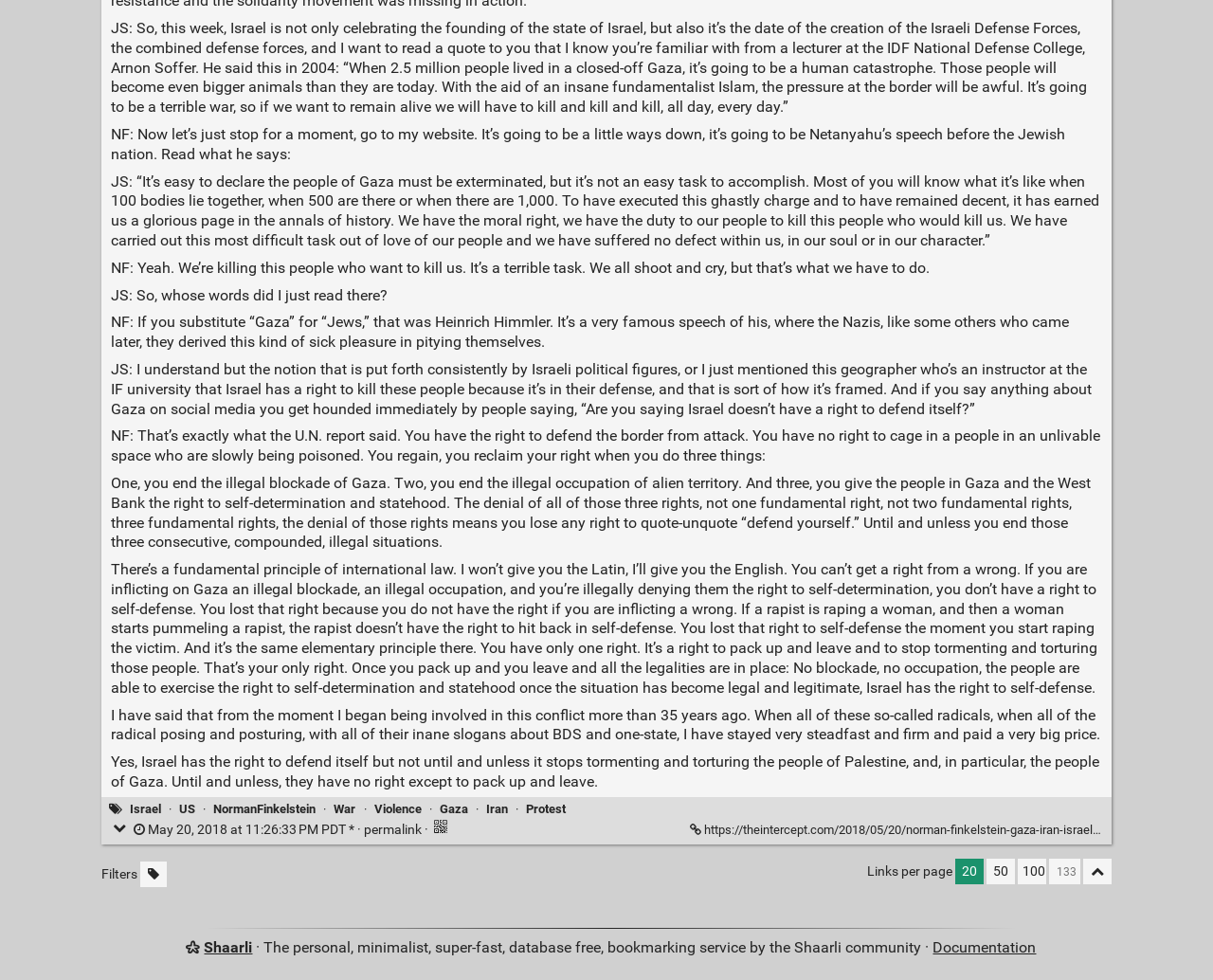What is the condition of the people in Gaza according to NF?
Can you provide a detailed and comprehensive answer to the question?

NF argues that the people in Gaza are being slowly poisoned and are living in an unlivable space due to the illegal blockade and occupation by Israel.